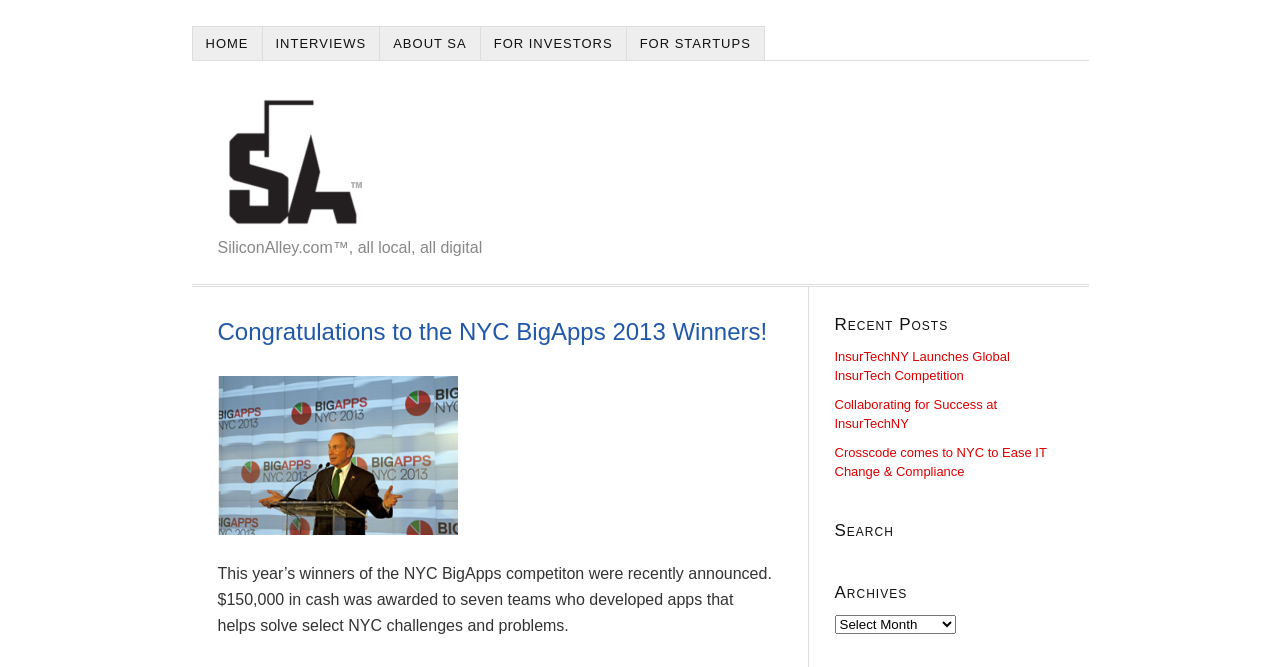Identify the bounding box coordinates of the specific part of the webpage to click to complete this instruction: "read recent post about InsurTechNY Launches Global InsurTech Competition".

[0.652, 0.523, 0.789, 0.574]